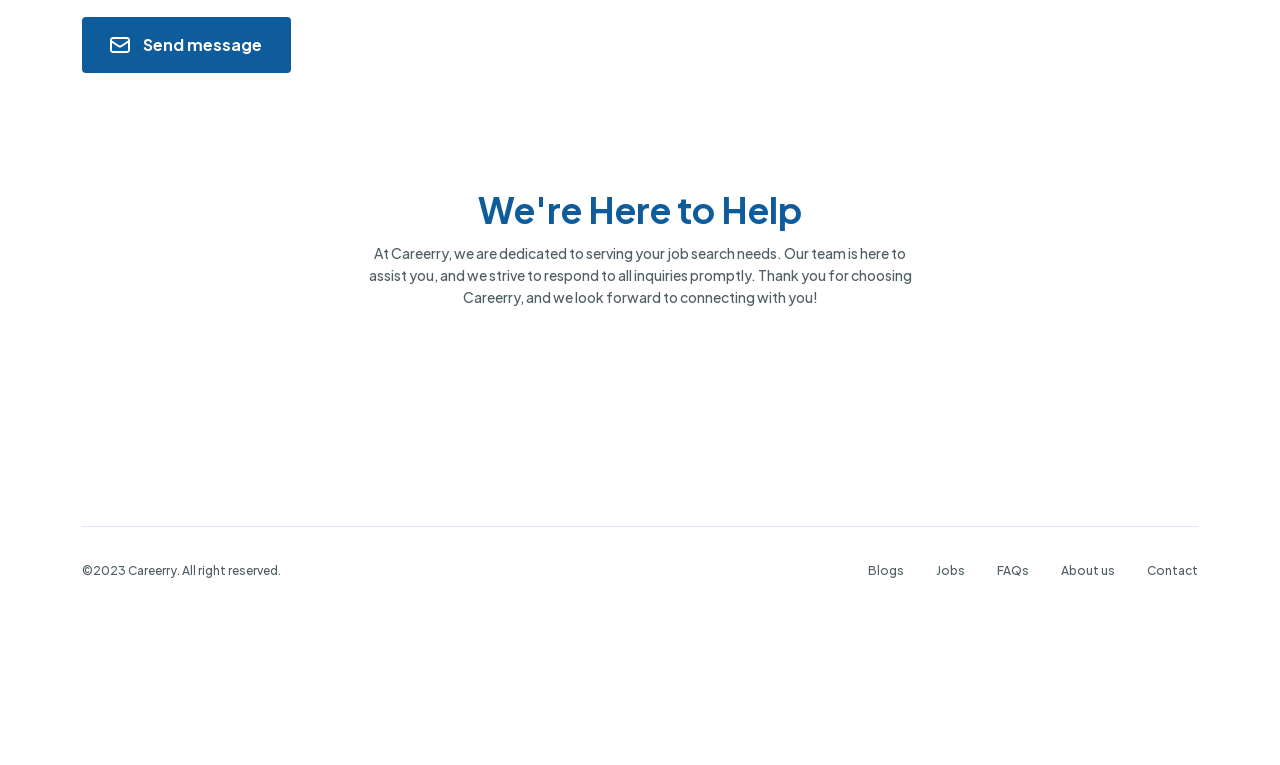What is the primary focus of Careerry?
Please answer the question as detailed as possible.

The message from Careerry explains that the team is dedicated to serving job search needs, indicating that the primary focus of Careerry is to assist users with their job search requirements.